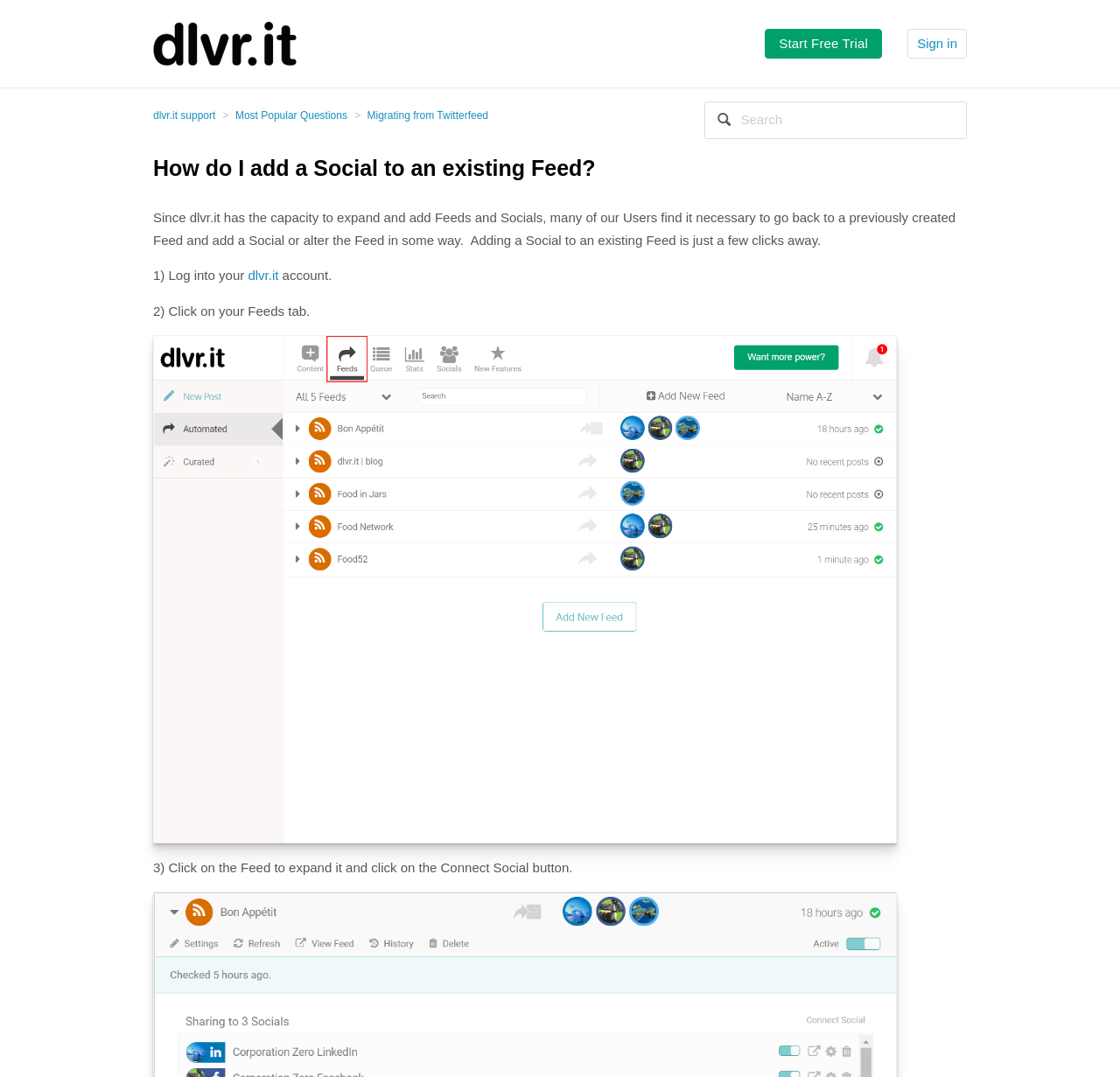Please identify the bounding box coordinates of the area that needs to be clicked to follow this instruction: "Explore 'PKI as a Service' solution".

None